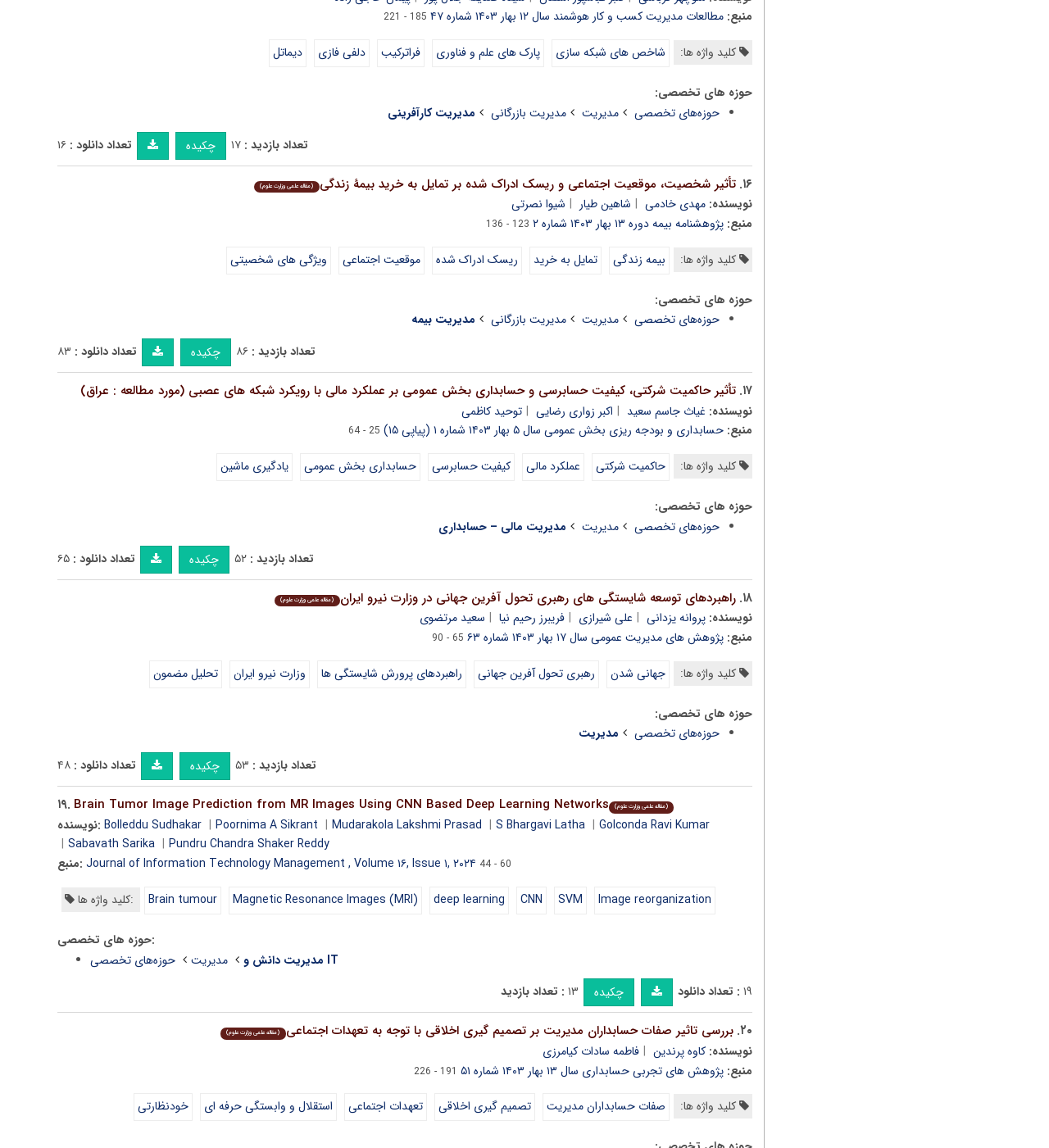How many views does the second article have?
From the image, respond with a single word or phrase.

۸۶